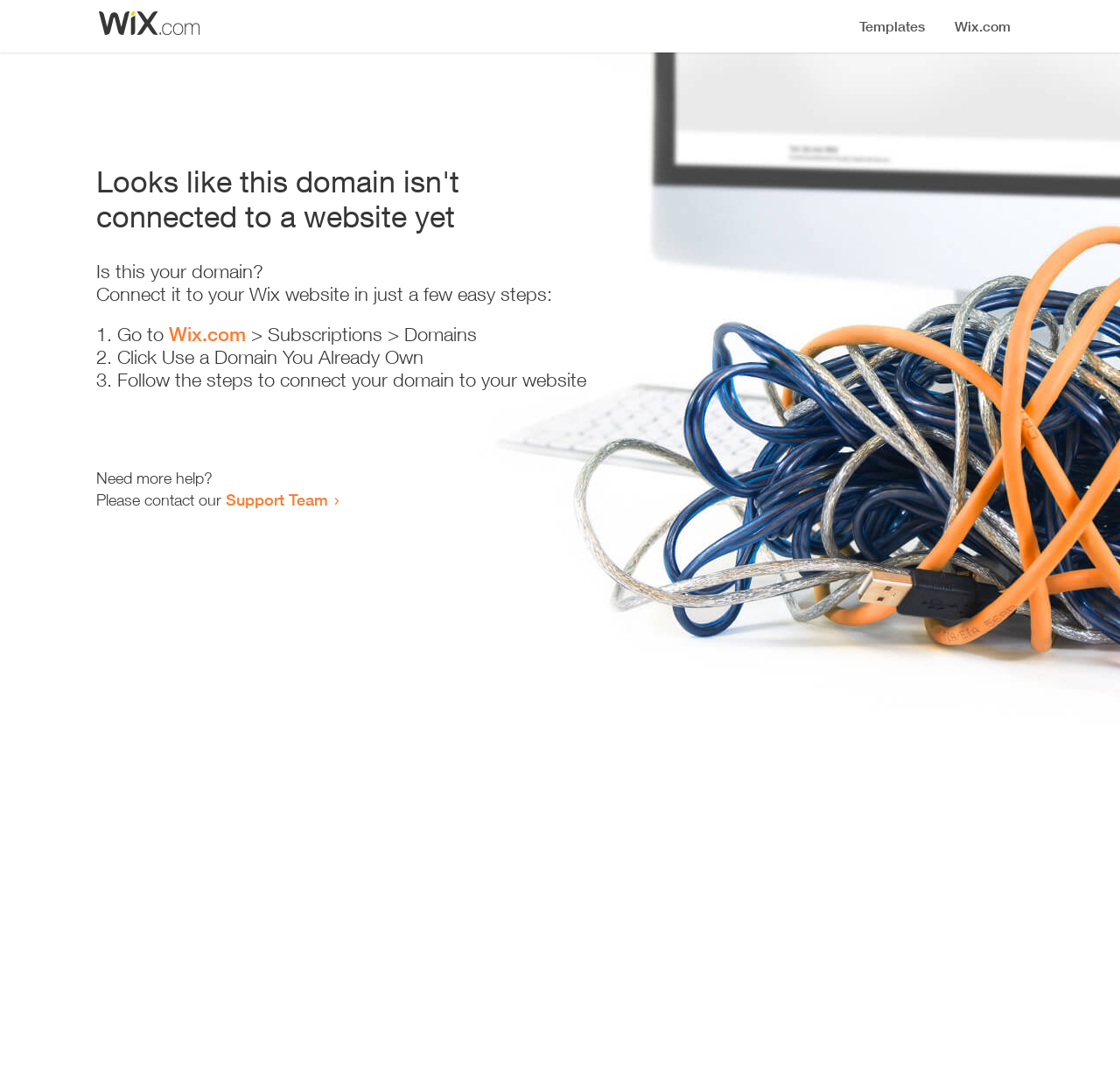What is the status of the domain?
Refer to the image and provide a detailed answer to the question.

Based on the heading 'Looks like this domain isn't connected to a website yet', it is clear that the domain is not connected to a website.